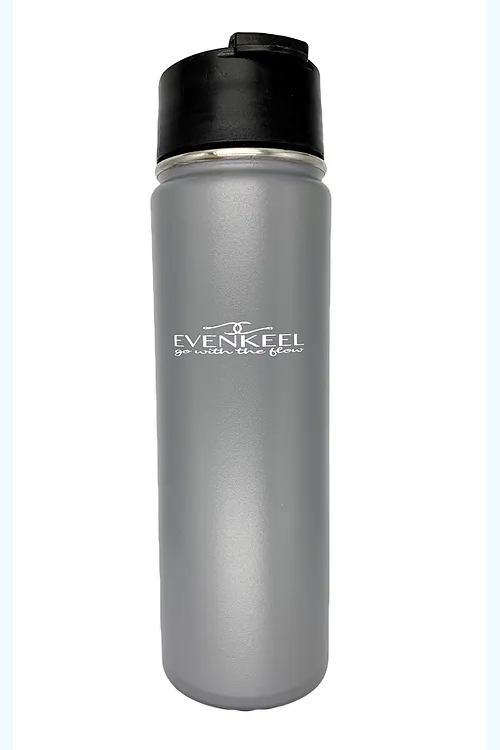Please respond in a single word or phrase: 
How many lid options are available for the water bottle?

three